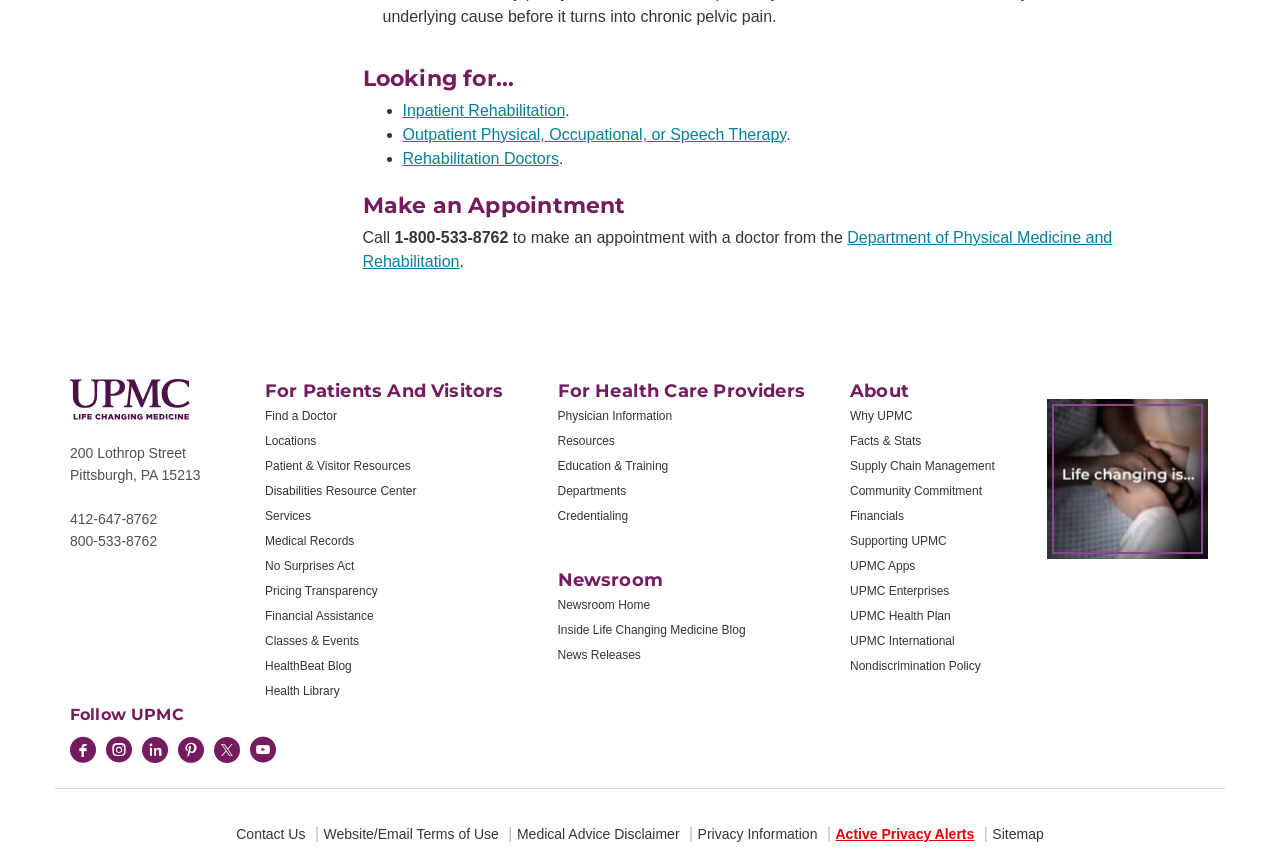Use a single word or phrase to answer the question:
What is the name of the blog?

HealthBeat Blog